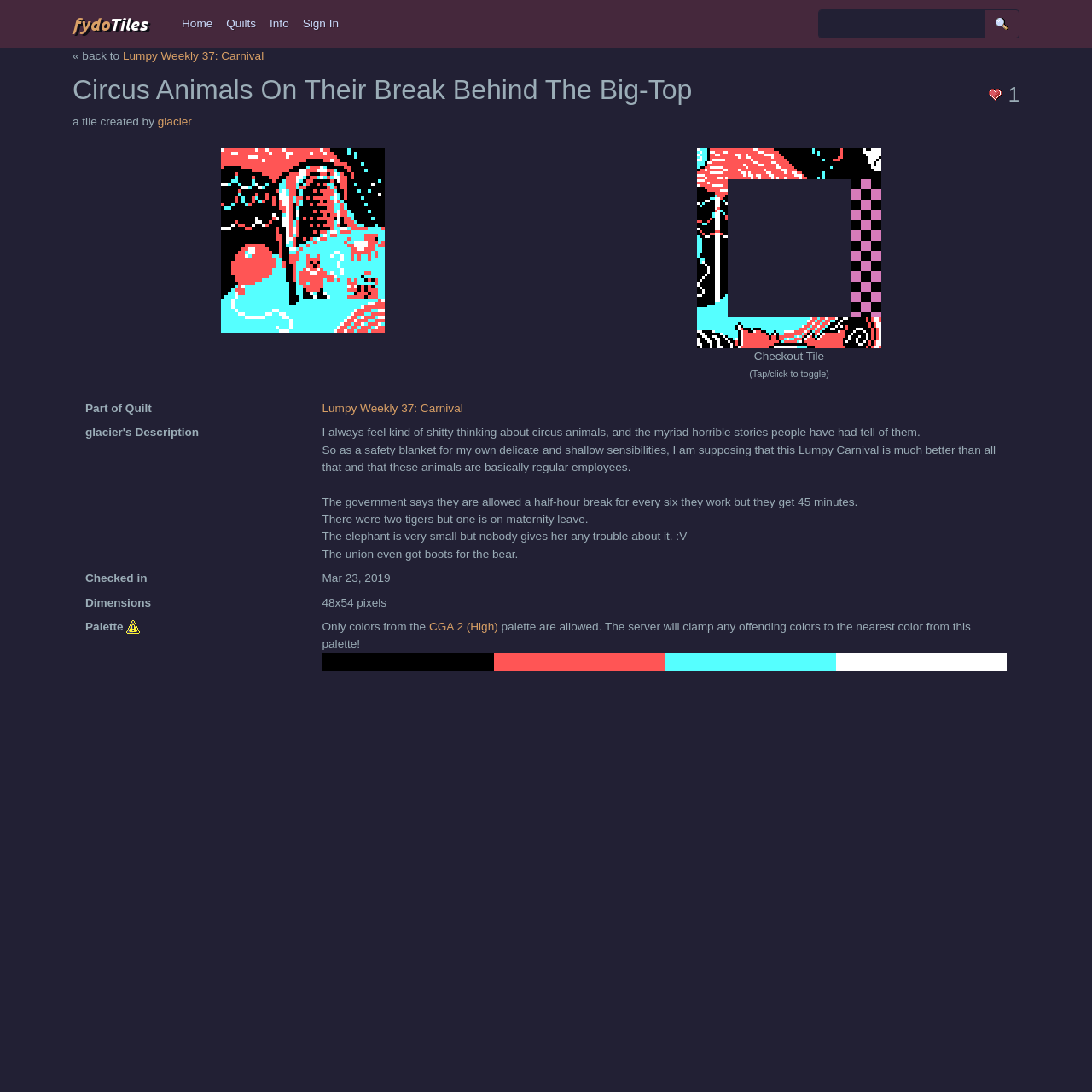Utilize the details in the image to thoroughly answer the following question: What is the size of the tile?

I found the answer by looking at the description list detail element under 'Dimensions', which is '48x54 pixels'.